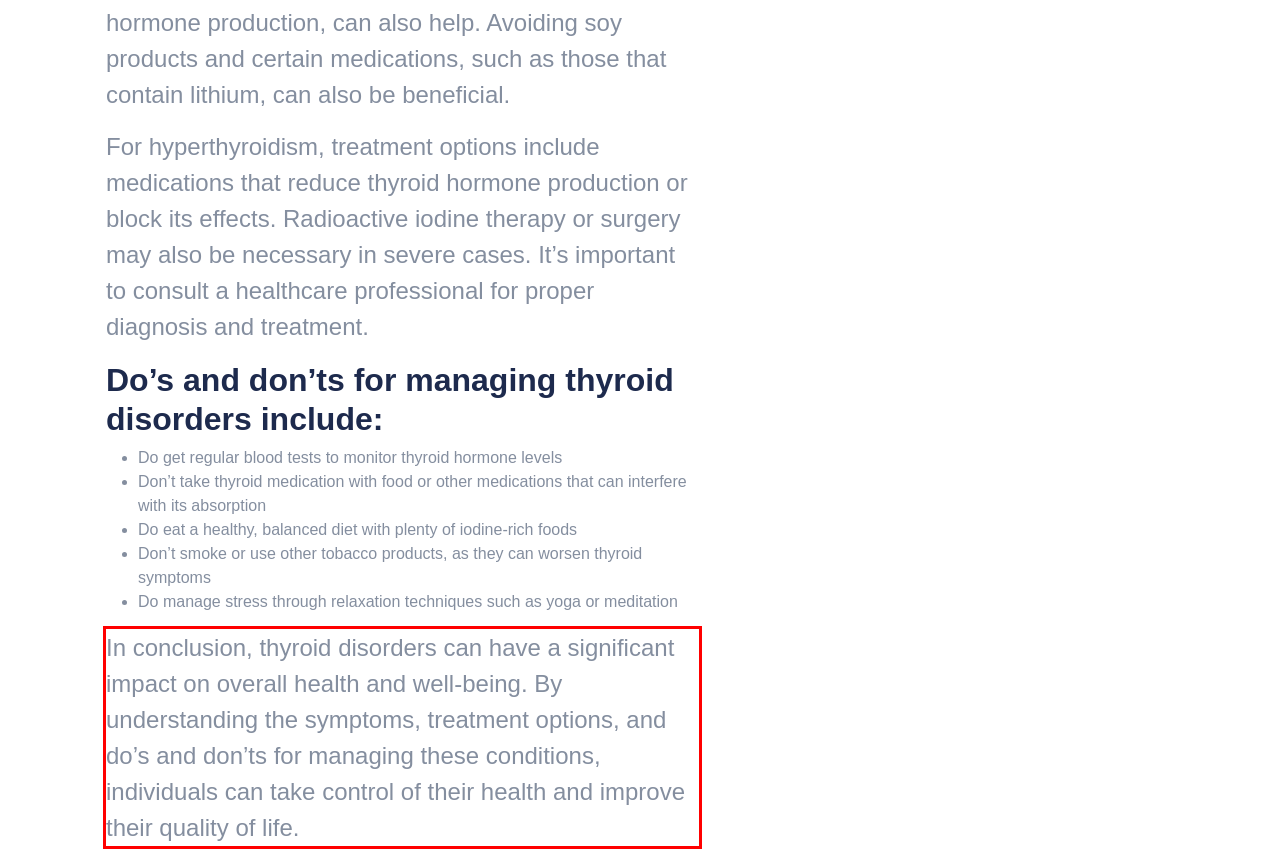Please look at the screenshot provided and find the red bounding box. Extract the text content contained within this bounding box.

In conclusion, thyroid disorders can have a significant impact on overall health and well-being. By understanding the symptoms, treatment options, and do’s and don’ts for managing these conditions, individuals can take control of their health and improve their quality of life.